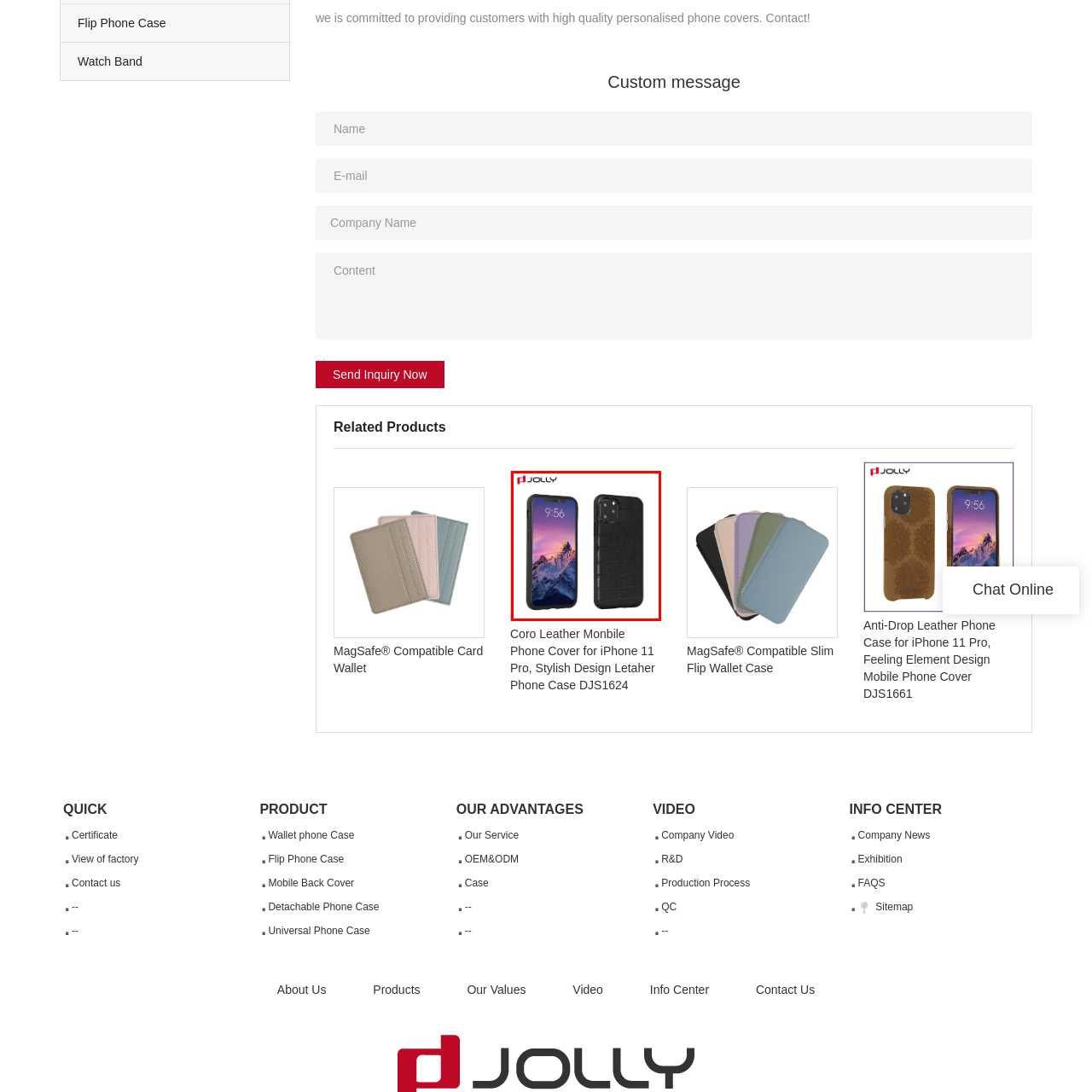Generate a detailed caption for the image within the red outlined area.

This image showcases the "Coro Leather Mobile Phone Cover for iPhone 11 Pro," featuring a stylish design with a black croco leather texture. The case is displayed from two angles: one side shows the front of the phone, highlighting its vibrant screen displaying the time, while the other side reveals the textured back of the case, emphasizing its sleek and luxurious appearance. The brand logo "JOLLY" is positioned prominently at the top, suggesting quality and elegance in mobile accessories. This phone cover not only provides protection but also adds a sophisticated touch to the device, making it an ideal accessory for style-conscious users.